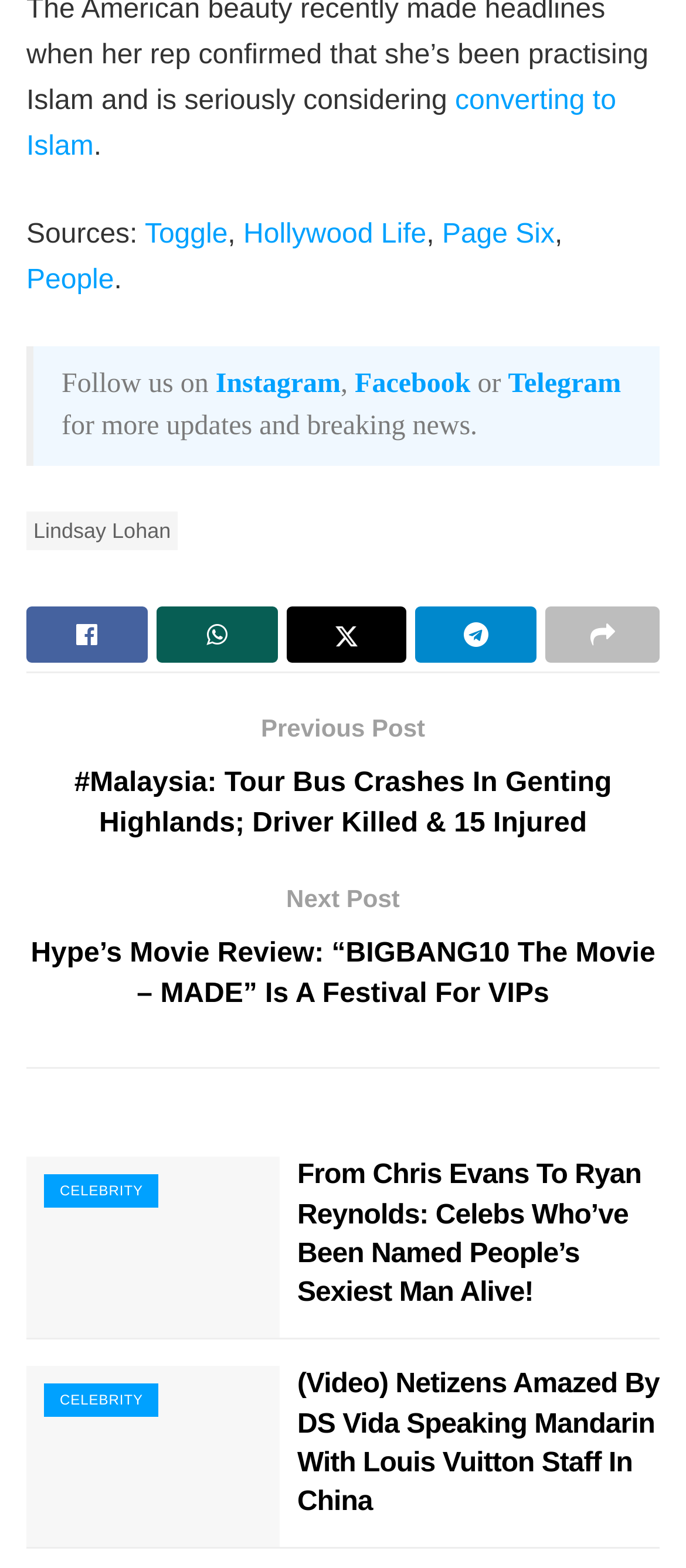Given the description Facebook, predict the bounding box coordinates of the UI element. Ensure the coordinates are in the format (top-left x, top-left y, bottom-right x, bottom-right y) and all values are between 0 and 1.

[0.517, 0.235, 0.686, 0.254]